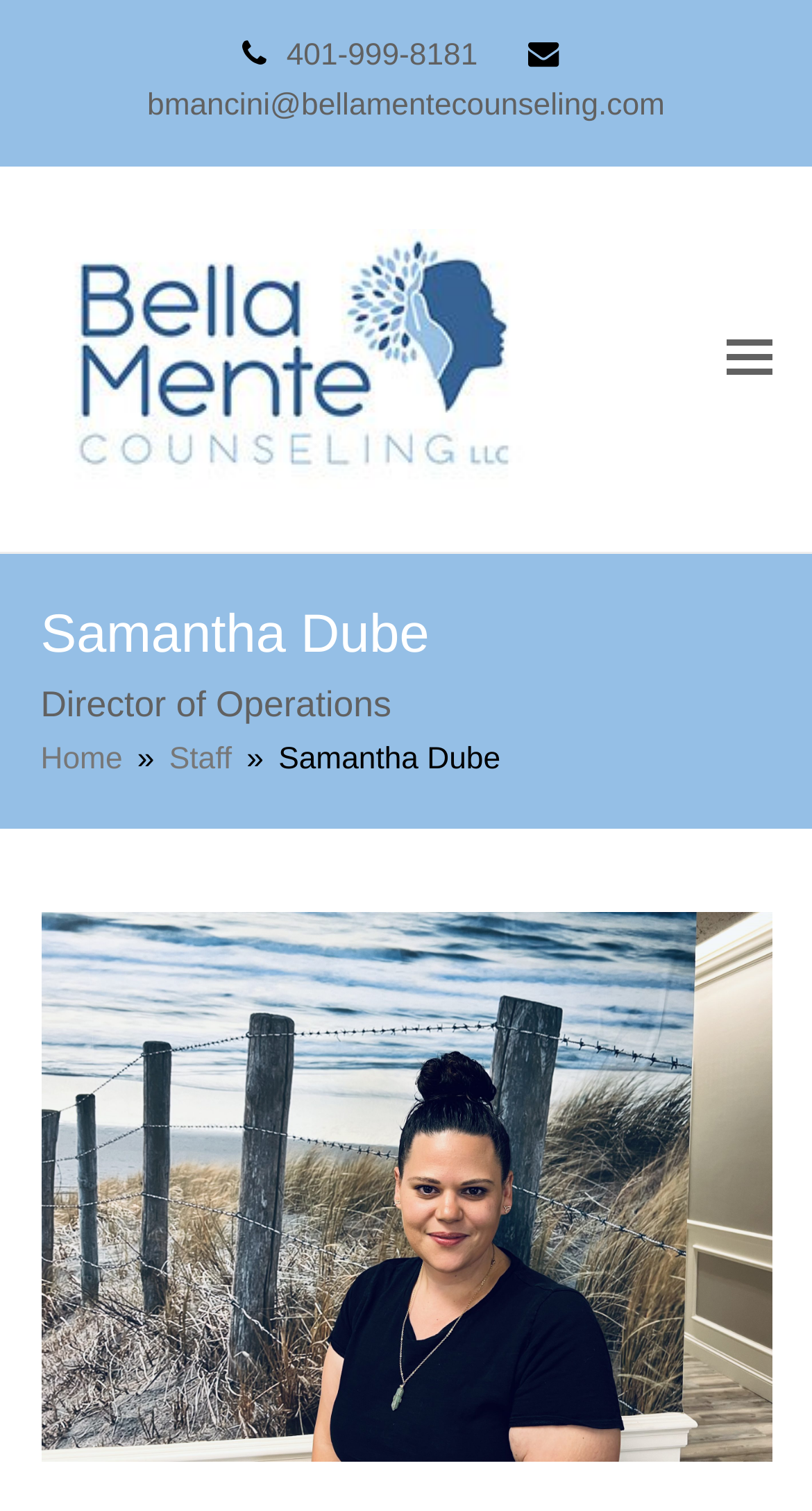Find the bounding box of the web element that fits this description: "aria-label="Toggle mobile menu"".

[0.894, 0.217, 0.95, 0.258]